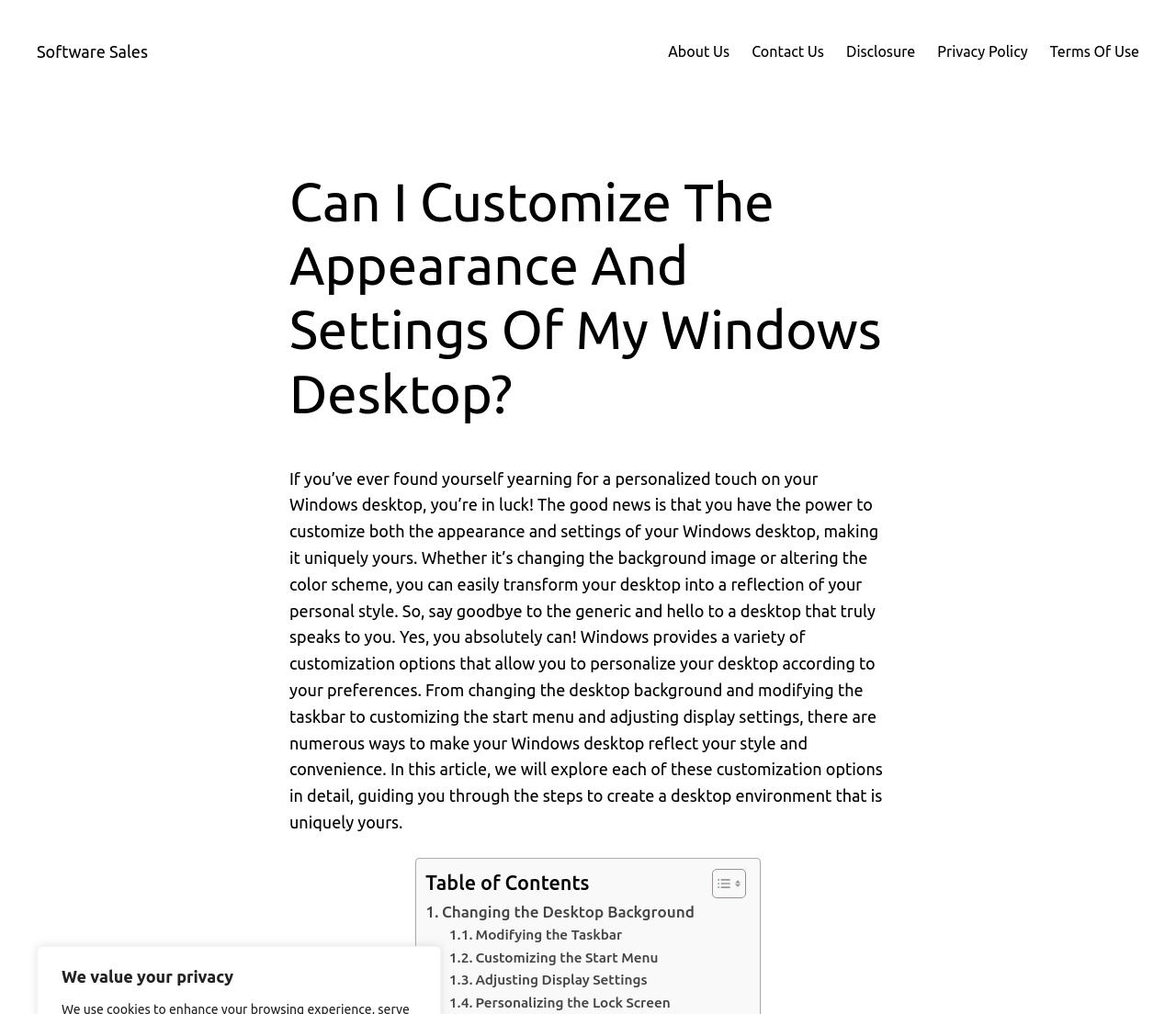Given the description of a UI element: "Privacy Policy", identify the bounding box coordinates of the matching element in the webpage screenshot.

[0.797, 0.039, 0.874, 0.063]